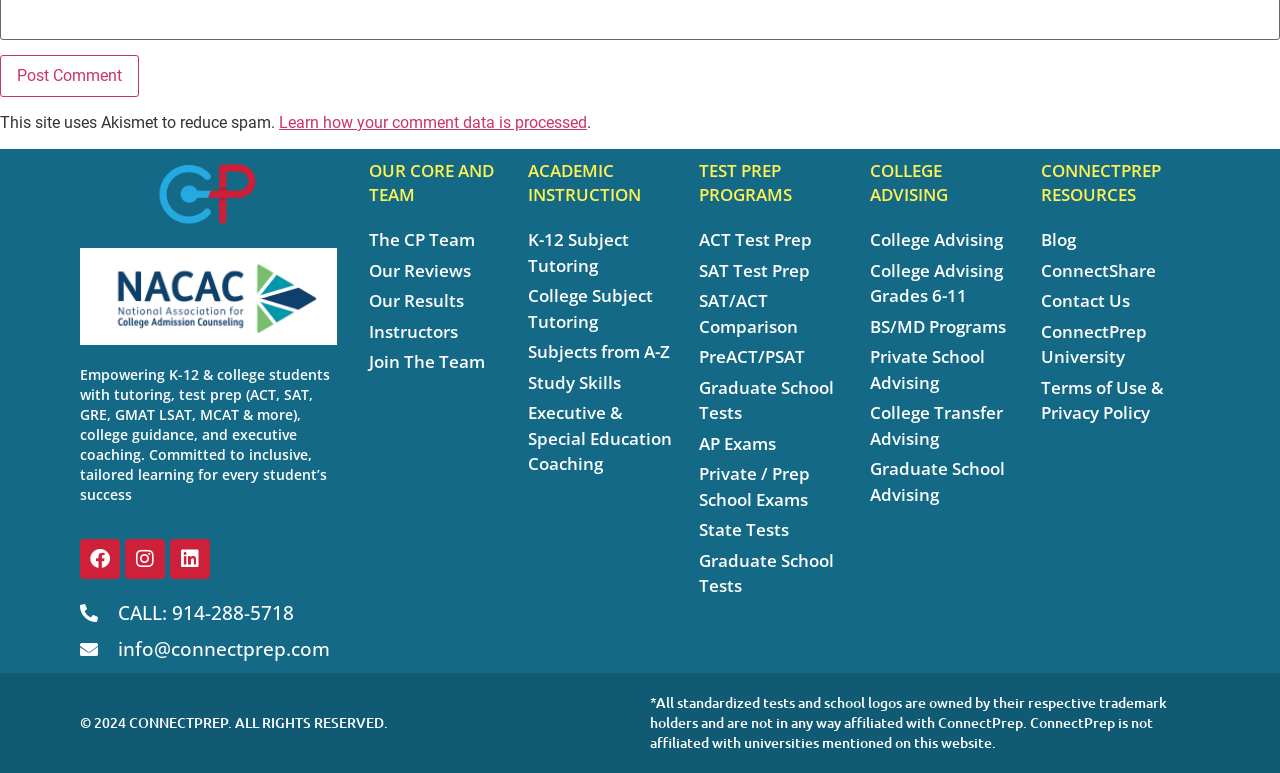Analyze the image and provide a detailed answer to the question: What is the name of the company?

The company's name can be found throughout the webpage, including in the heading 'OUR CORE AND TEAM' and in the footer section with the copyright information. The name is 'ConnectPrep'.